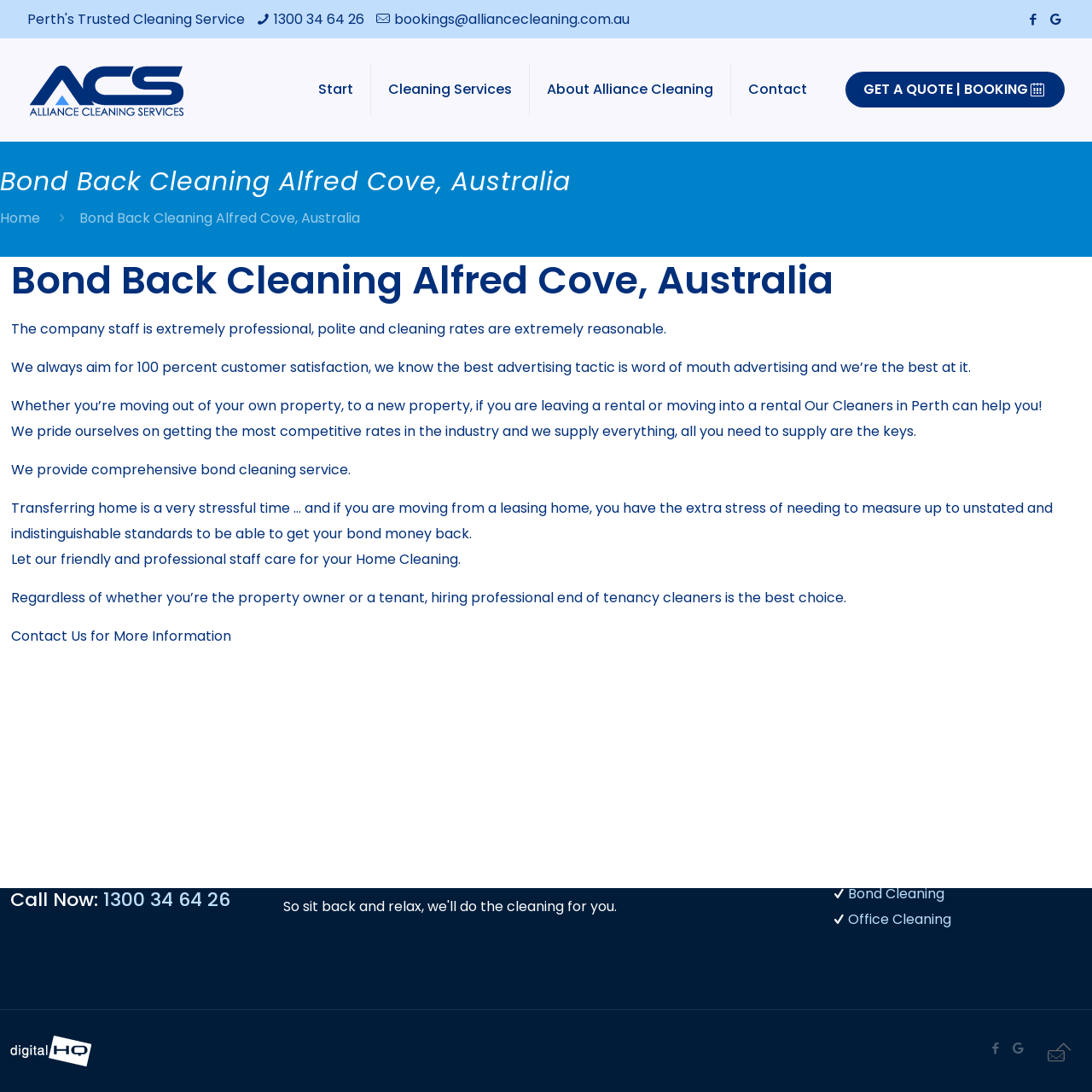What is the benefit of hiring professional end of tenancy cleaners?
Refer to the image and provide a concise answer in one word or phrase.

Get your bond money back